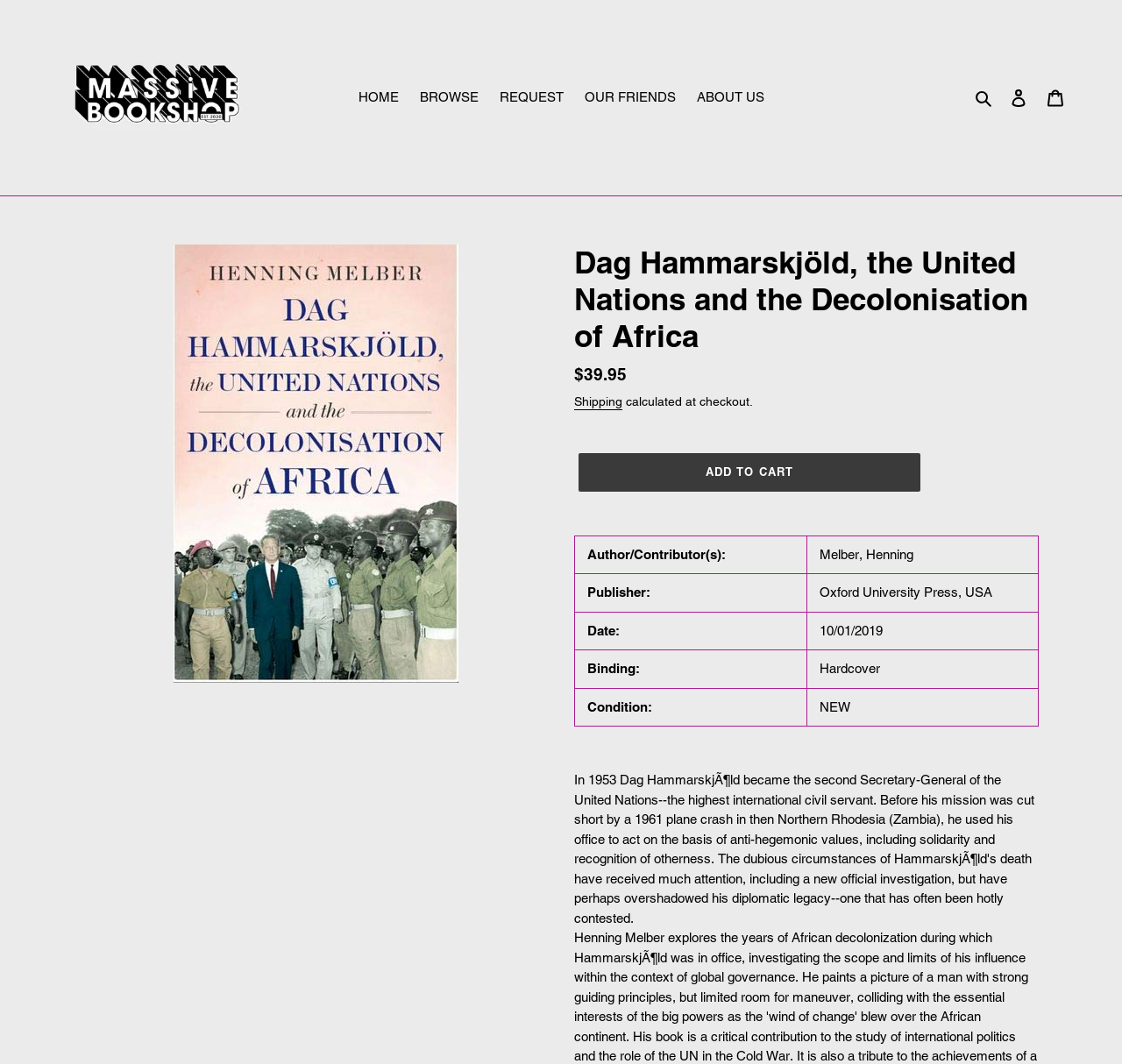Please determine the bounding box coordinates for the element with the description: "REQUEST".

[0.437, 0.08, 0.51, 0.104]